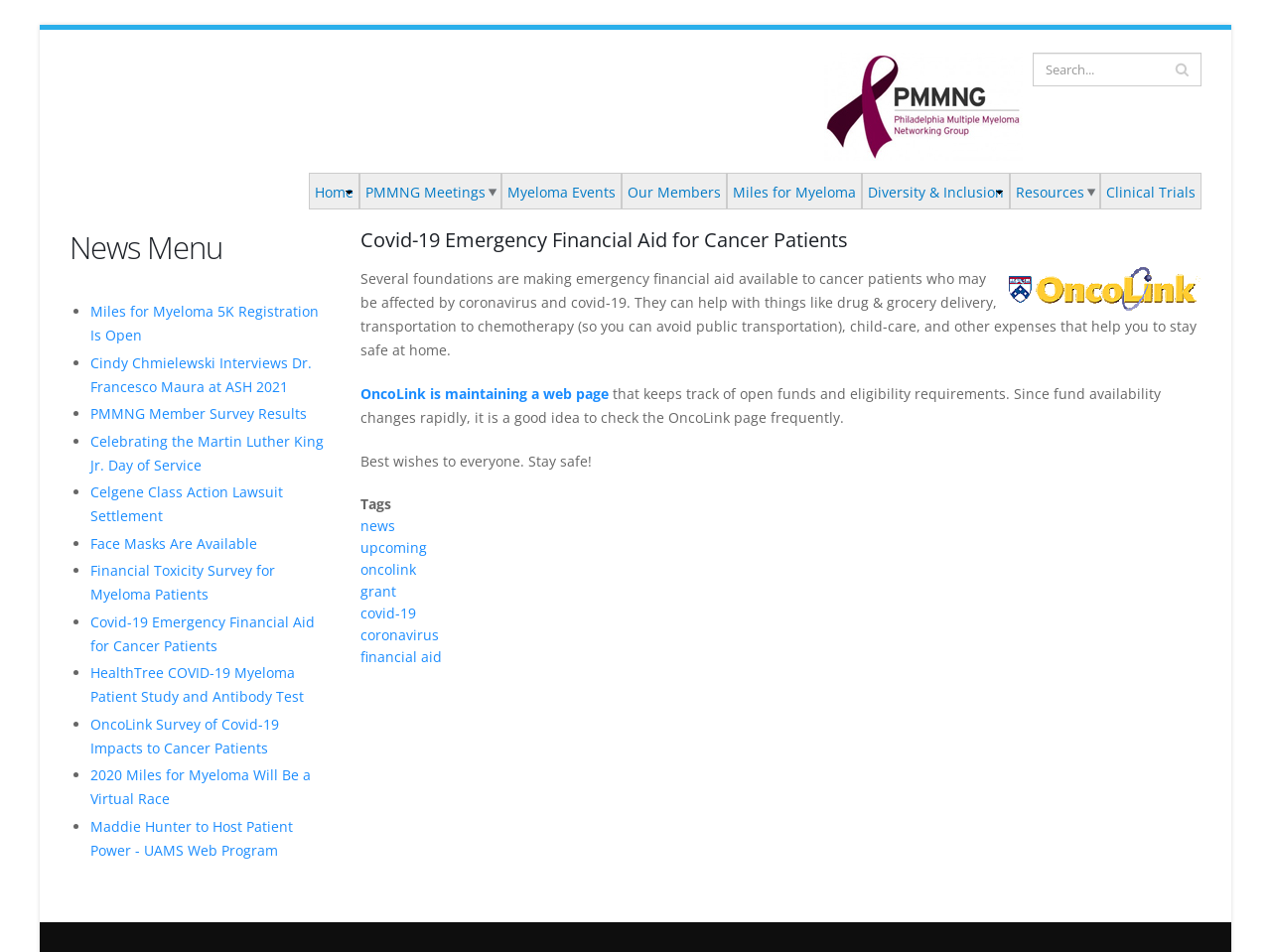Explain the contents of the webpage comprehensively.

This webpage is about Covid-19 emergency financial aid for cancer patients in Philadelphia. At the top, there is a link to skip to the main content. Below that, there is a layout table with two cells. The first cell contains a link to "Porto" with an image, and the second cell contains a search bar, a PMMNG logo, and a list of links to various pages, including "Home", "PMMNG Meetings", "Myeloma Events", and more.

The main content of the page is divided into two sections. On the left, there is a list of news articles with bullet points, each with a link to a specific news story. The news stories include topics such as Miles for Myeloma 5K registration, interviews with doctors, and surveys for myeloma patients.

On the right, there is an article about Covid-19 emergency financial aid for cancer patients. The article explains that several foundations are providing financial aid to cancer patients affected by the coronavirus, and provides a link to OncoLink, a webpage that tracks open funds and eligibility requirements. The article also includes a few sentences of text and some tags at the bottom.

There are several images on the page, including the Porto logo, the PMMNG logo, and the OncoLink logo. Overall, the page appears to be a resource for cancer patients in Philadelphia, providing information on financial aid and news related to myeloma and Covid-19.